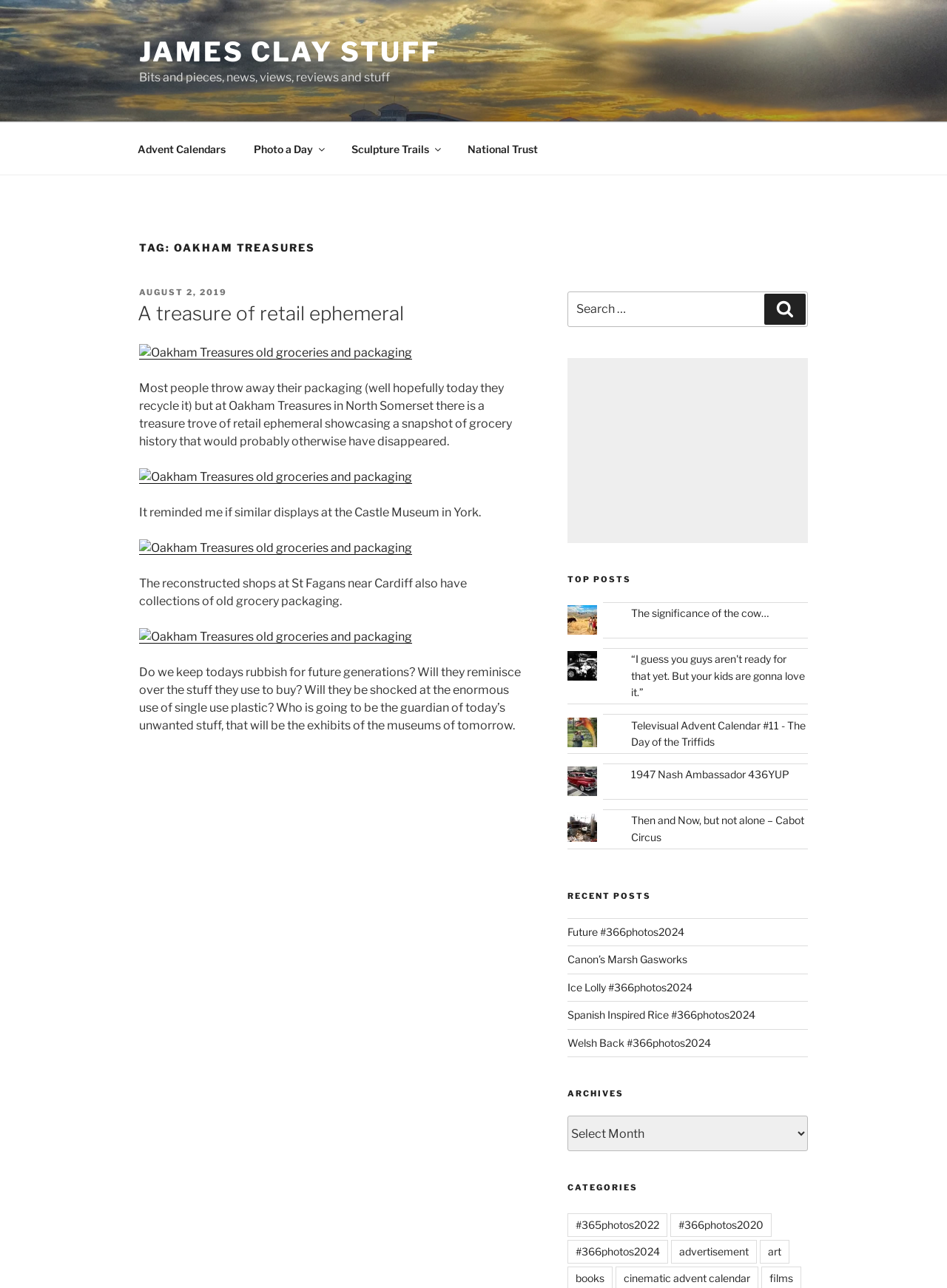How many recent posts are there?
Answer the question with a single word or phrase derived from the image.

5